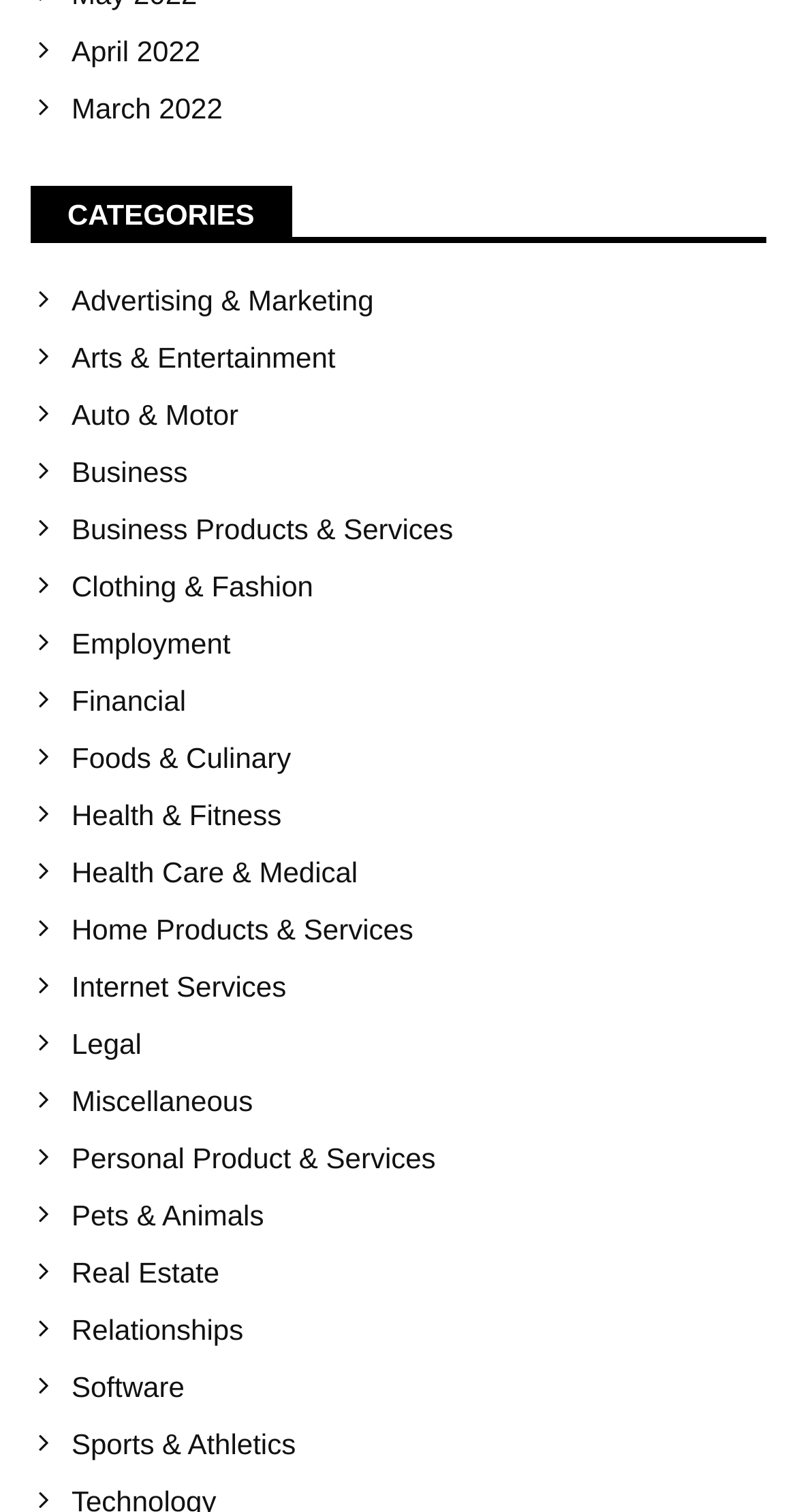What is the last category listed on the webpage?
Answer the question with just one word or phrase using the image.

Sports & Athletics